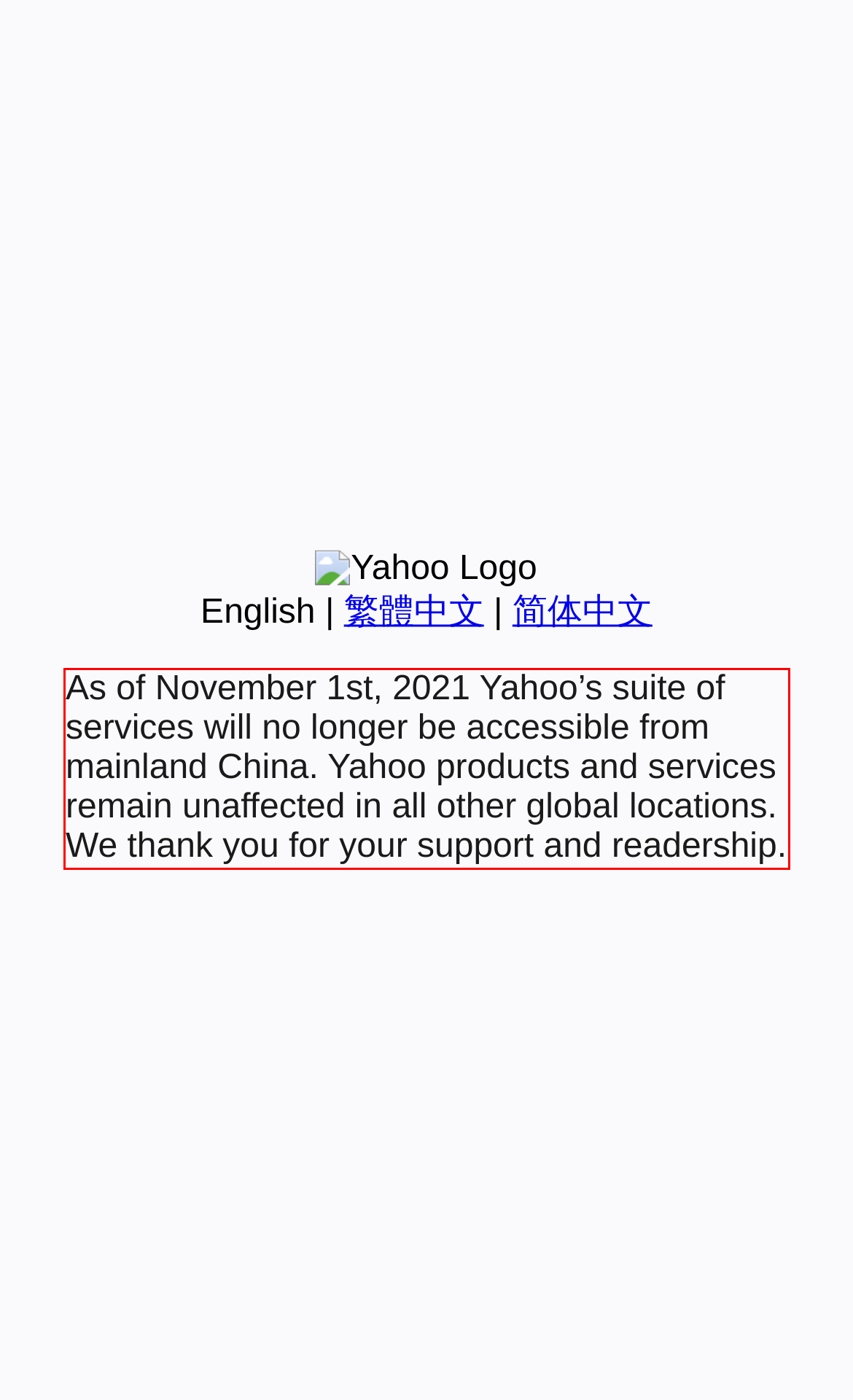Please look at the webpage screenshot and extract the text enclosed by the red bounding box.

As of November 1st, 2021 Yahoo’s suite of services will no longer be accessible from mainland China. Yahoo products and services remain unaffected in all other global locations. We thank you for your support and readership.